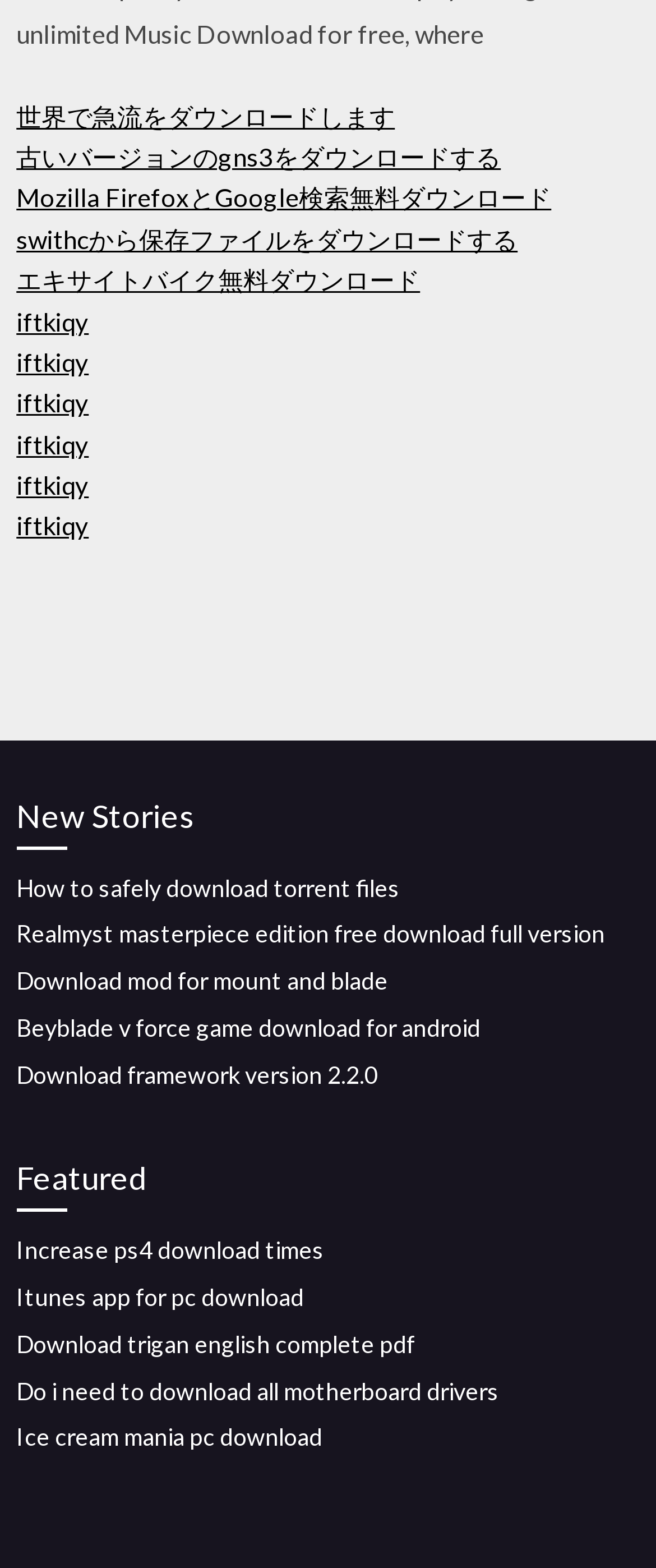Pinpoint the bounding box coordinates of the clickable area necessary to execute the following instruction: "Visit Dr. Ambedkar Awas Yojana". The coordinates should be given as four float numbers between 0 and 1, namely [left, top, right, bottom].

None